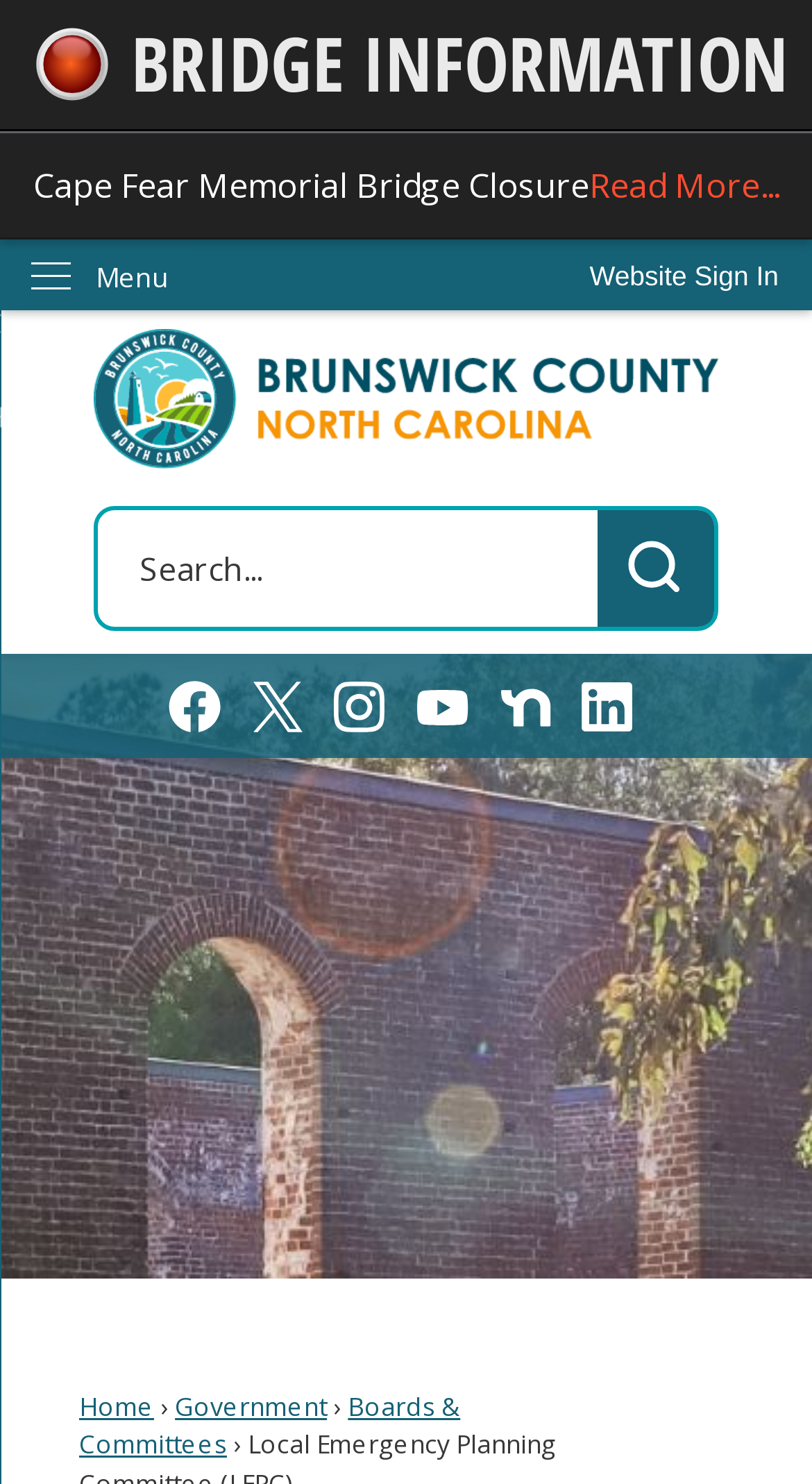Highlight the bounding box coordinates of the element that should be clicked to carry out the following instruction: "View temperature transmitter". The coordinates must be given as four float numbers ranging from 0 to 1, i.e., [left, top, right, bottom].

None